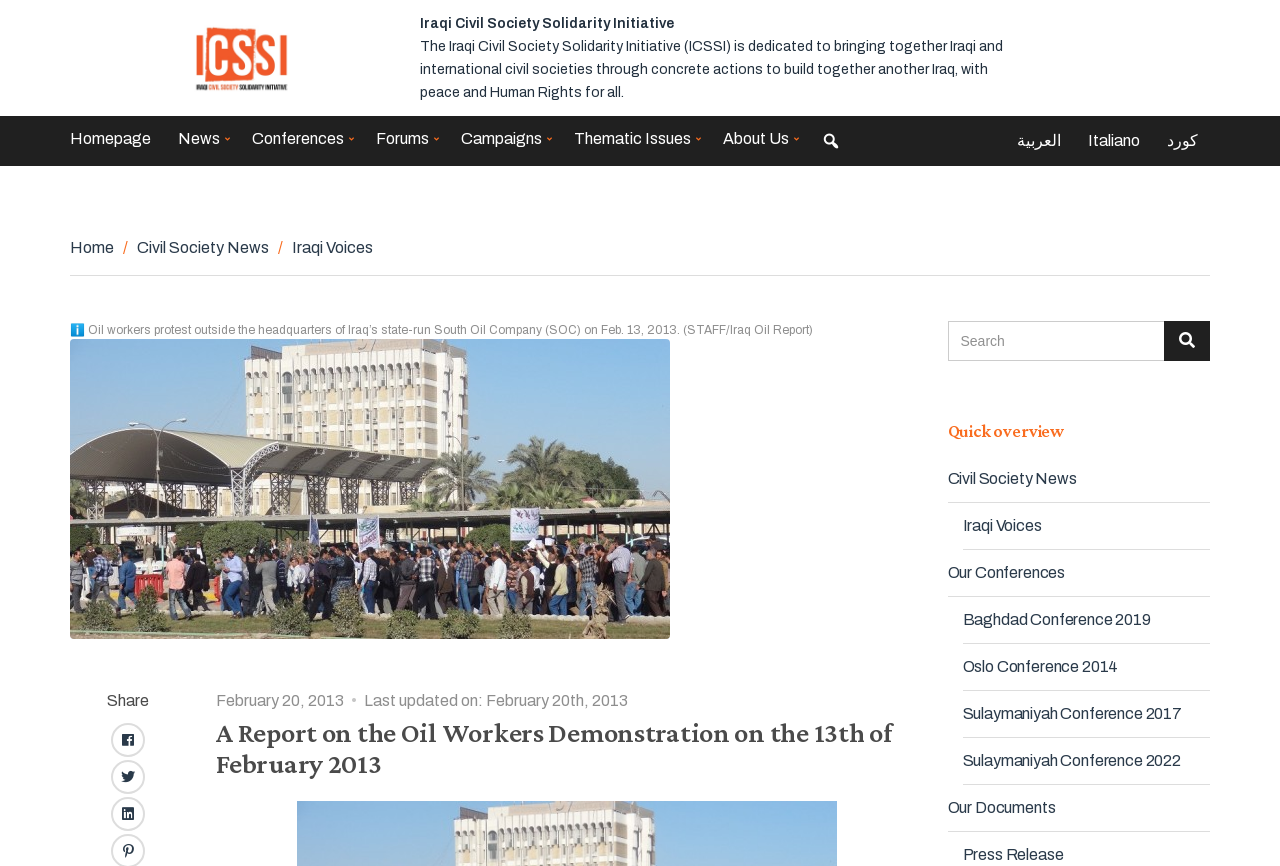What is the purpose of the search box?
Can you provide an in-depth and detailed response to the question?

I found the answer by looking at the search box element with the text 'Search for:' which is located at the right side of the webpage, indicating that it is used to search the website.